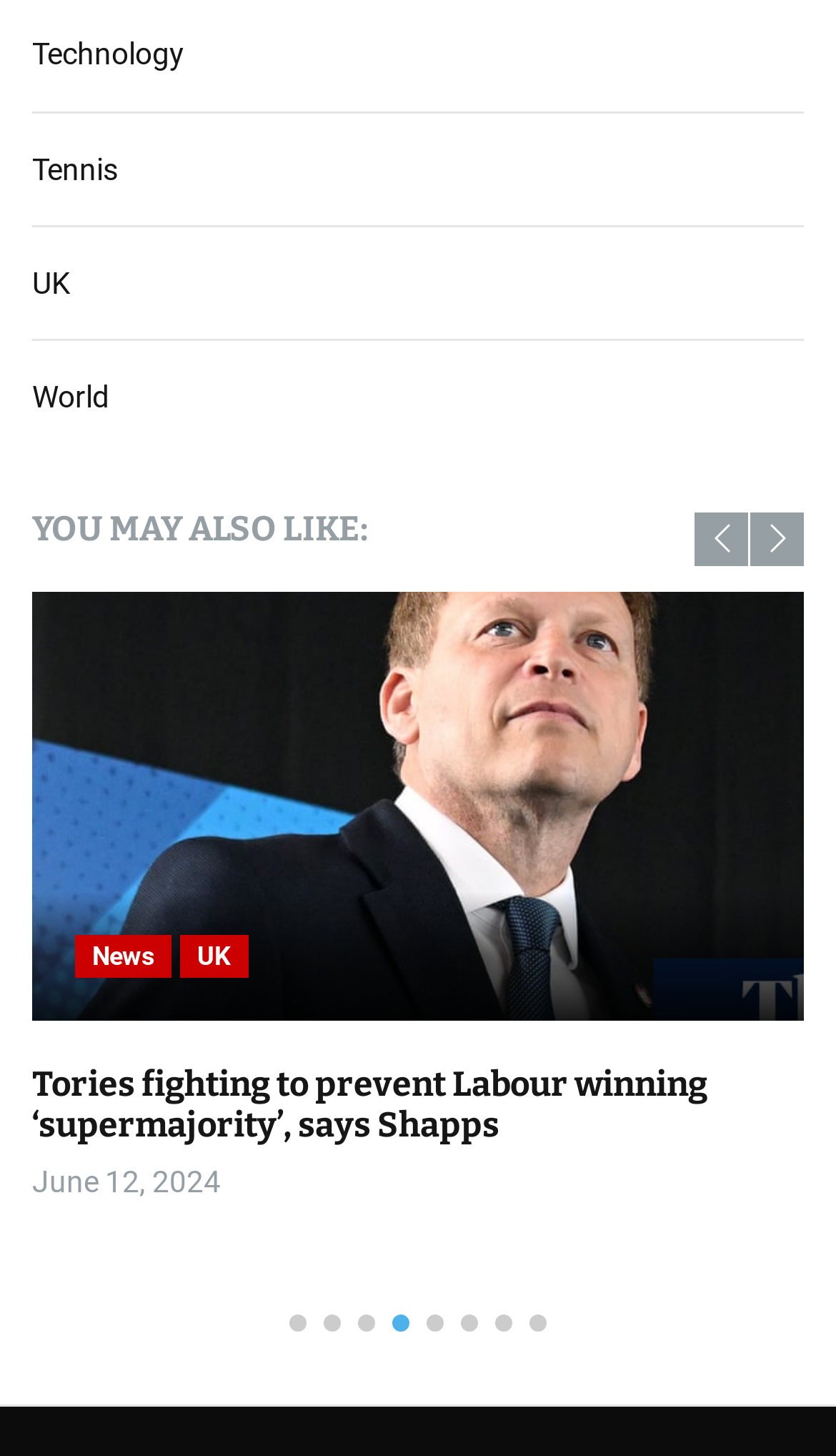Using a single word or phrase, answer the following question: 
How many slides are there in the carousel?

8